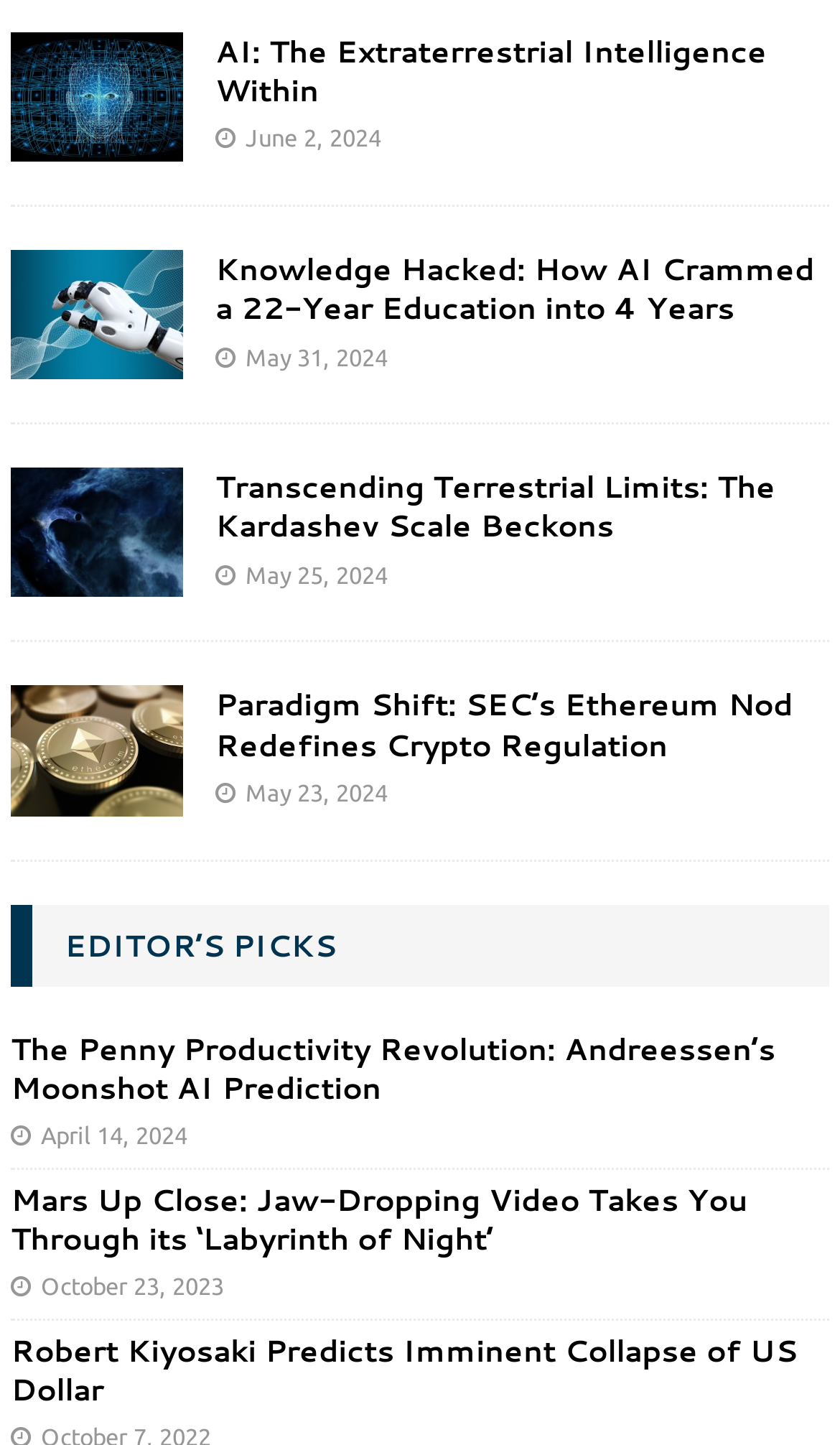What is the category of the articles?
Based on the image, provide your answer in one word or phrase.

EDITOR’S PICKS